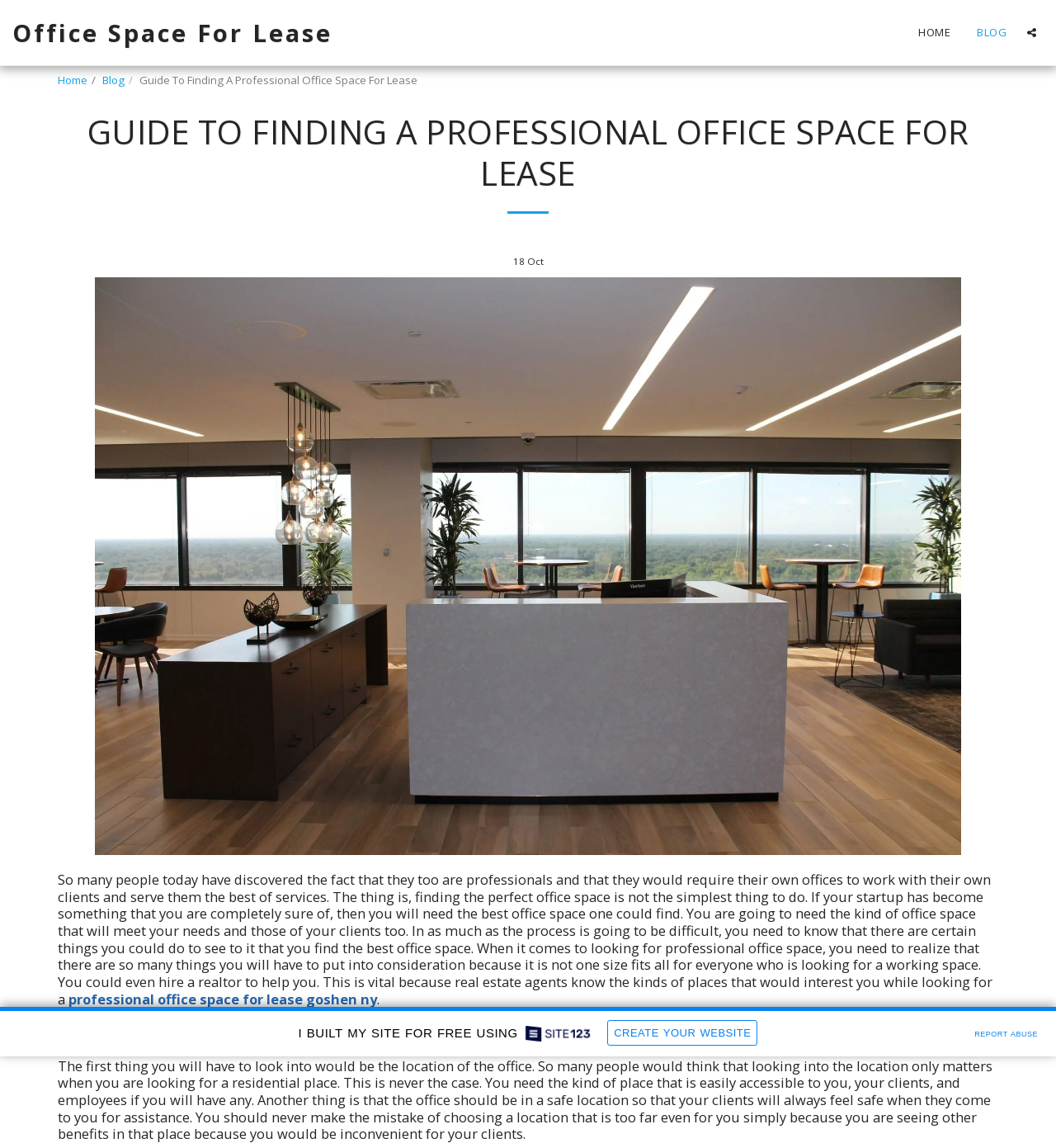Provide a brief response using a word or short phrase to this question:
What is the purpose of considering the location of an office space?

Accessibility and safety